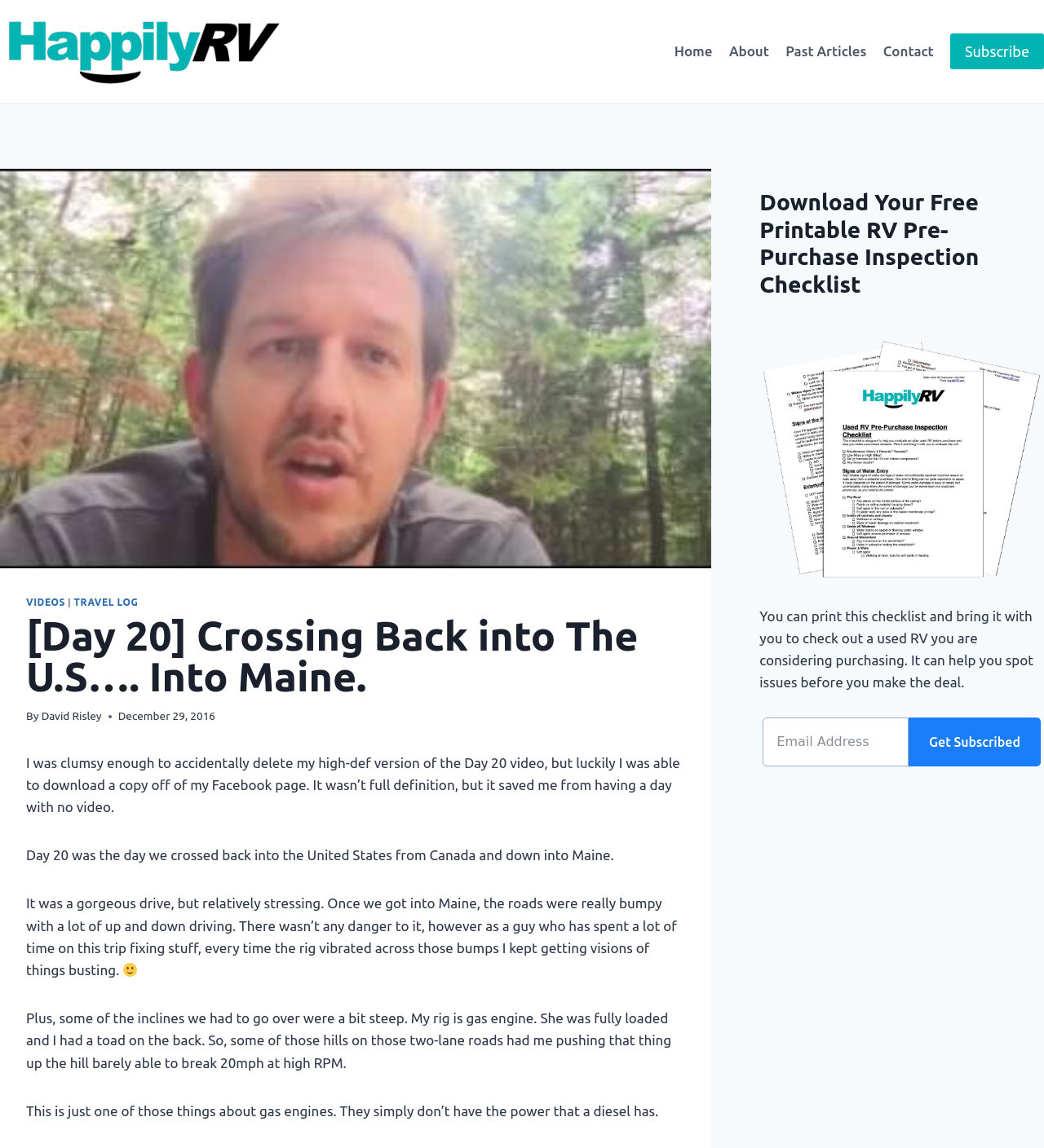Give a one-word or short-phrase answer to the following question: 
What is the purpose of the checklist?

To spot issues before buying a used RV